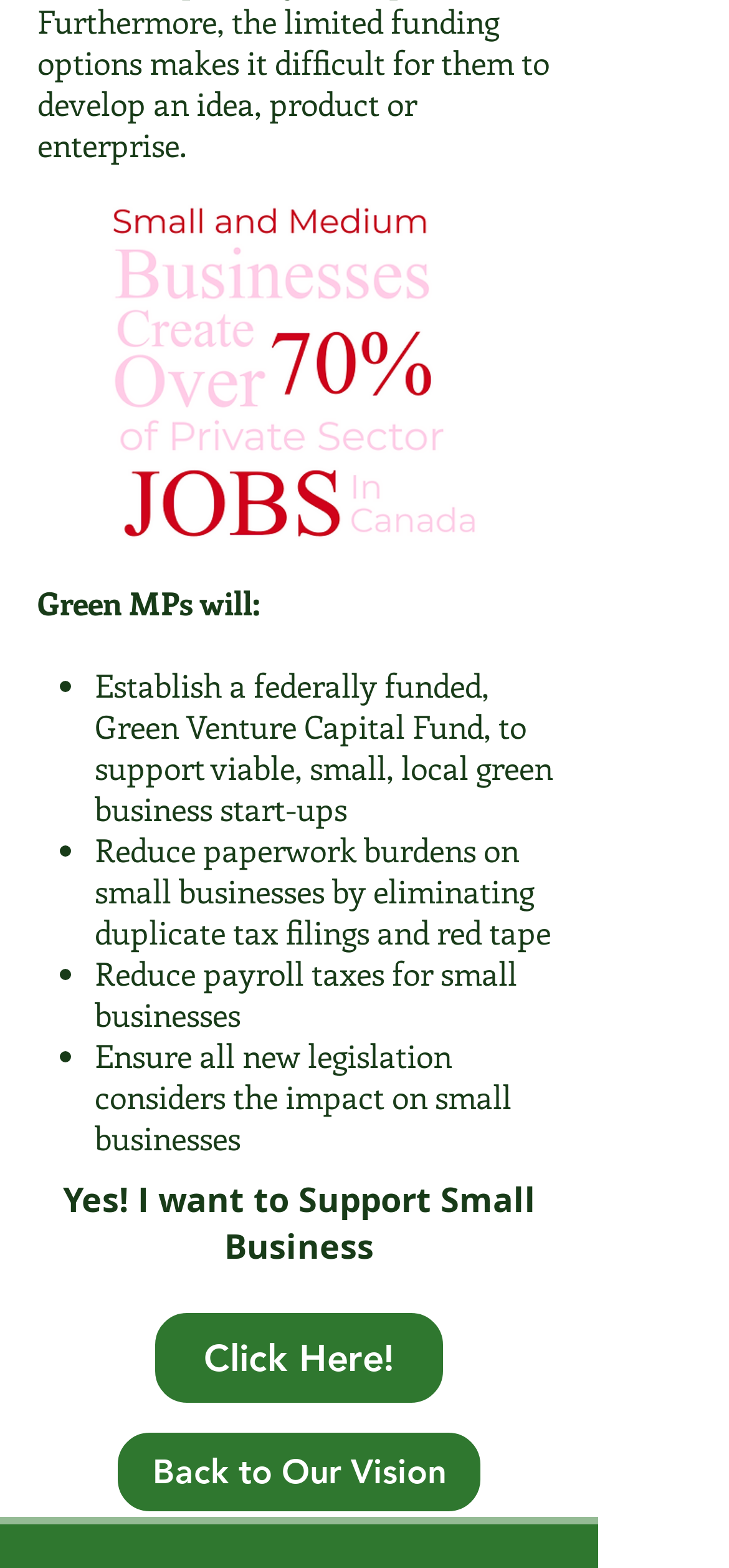Locate the bounding box for the described UI element: "Click Here!". Ensure the coordinates are four float numbers between 0 and 1, formatted as [left, top, right, bottom].

[0.205, 0.834, 0.615, 0.898]